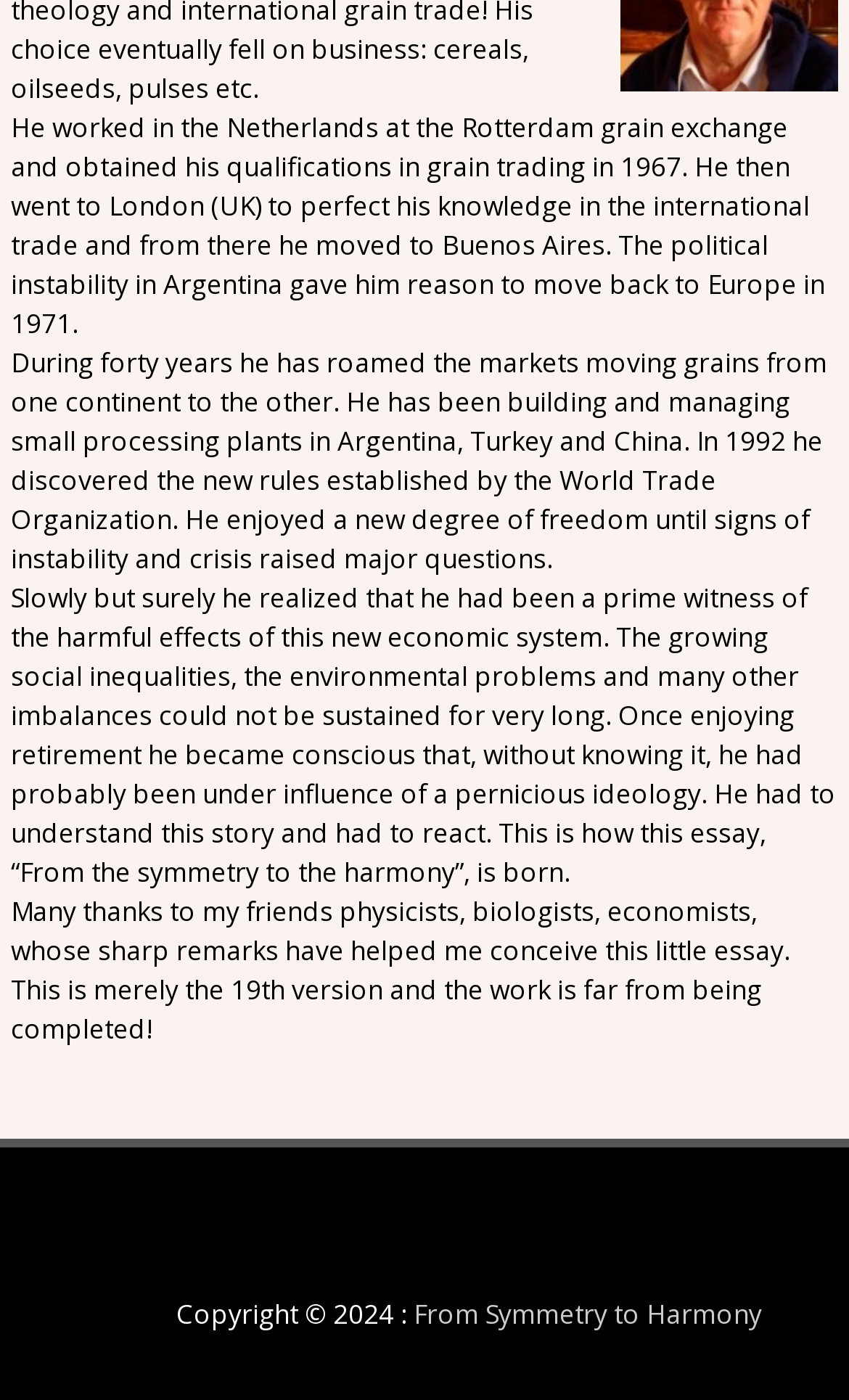Locate the bounding box for the described UI element: "From Symmetry to Harmony". Ensure the coordinates are four float numbers between 0 and 1, formatted as [left, top, right, bottom].

[0.487, 0.925, 0.897, 0.952]